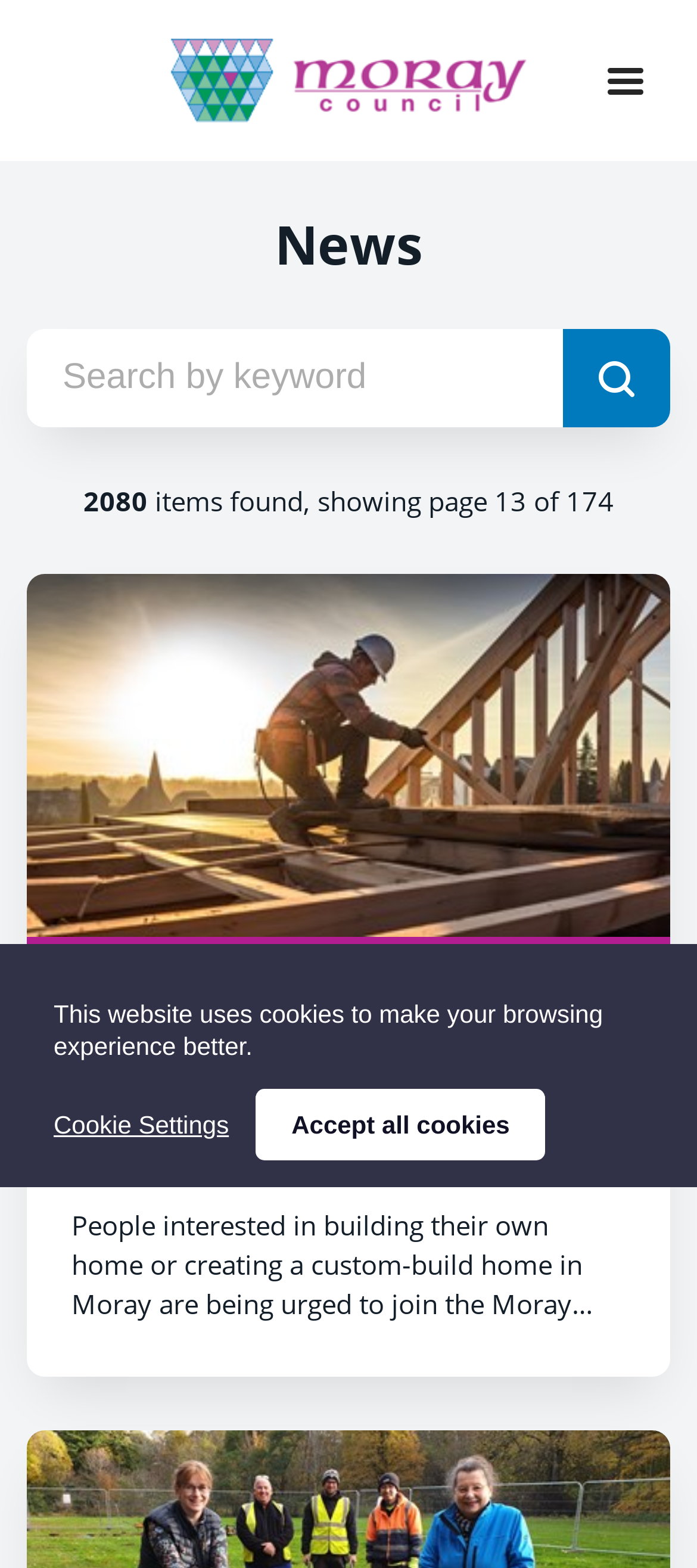How many news items are found?
Using the image, elaborate on the answer with as much detail as possible.

I found the answer by looking at the StaticText element with the text '2080' which is located above the news item list, indicating the total number of news items found.